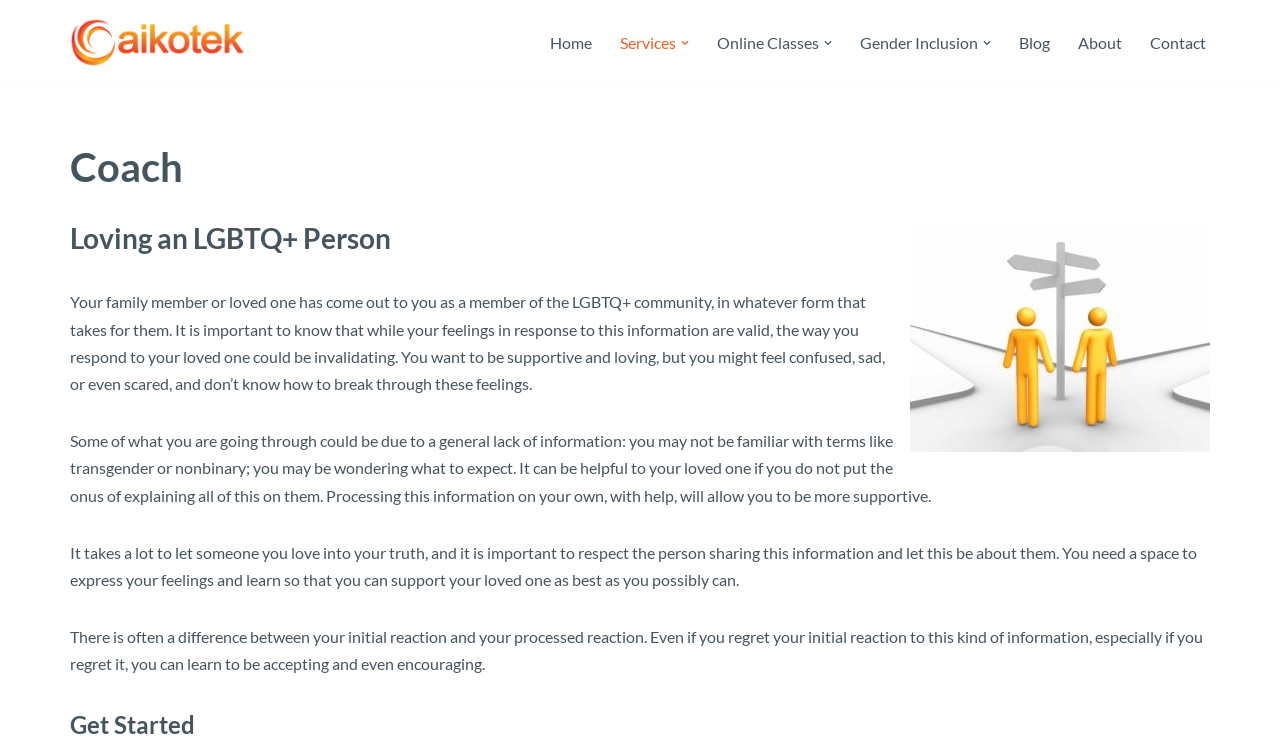What is the main topic of this webpage?
Based on the content of the image, thoroughly explain and answer the question.

Based on the webpage content, it appears that the main topic is about supporting a family member or loved one who has come out as a member of the LGBTQ+ community. The webpage provides guidance and information on how to be supportive and loving in response to this information.